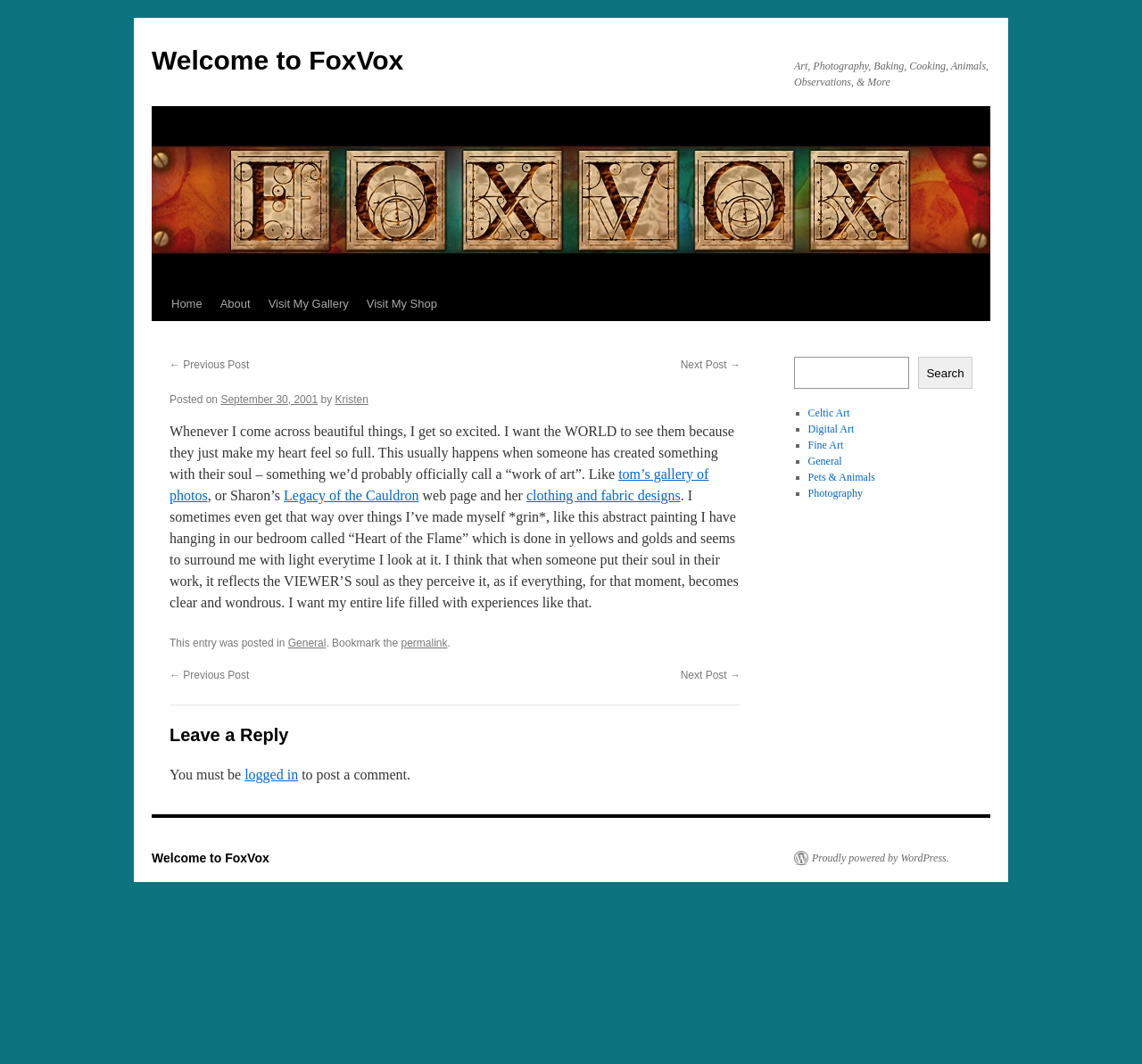Identify the bounding box coordinates for the element you need to click to achieve the following task: "View the 'General' category". The coordinates must be four float values ranging from 0 to 1, formatted as [left, top, right, bottom].

[0.252, 0.598, 0.285, 0.61]